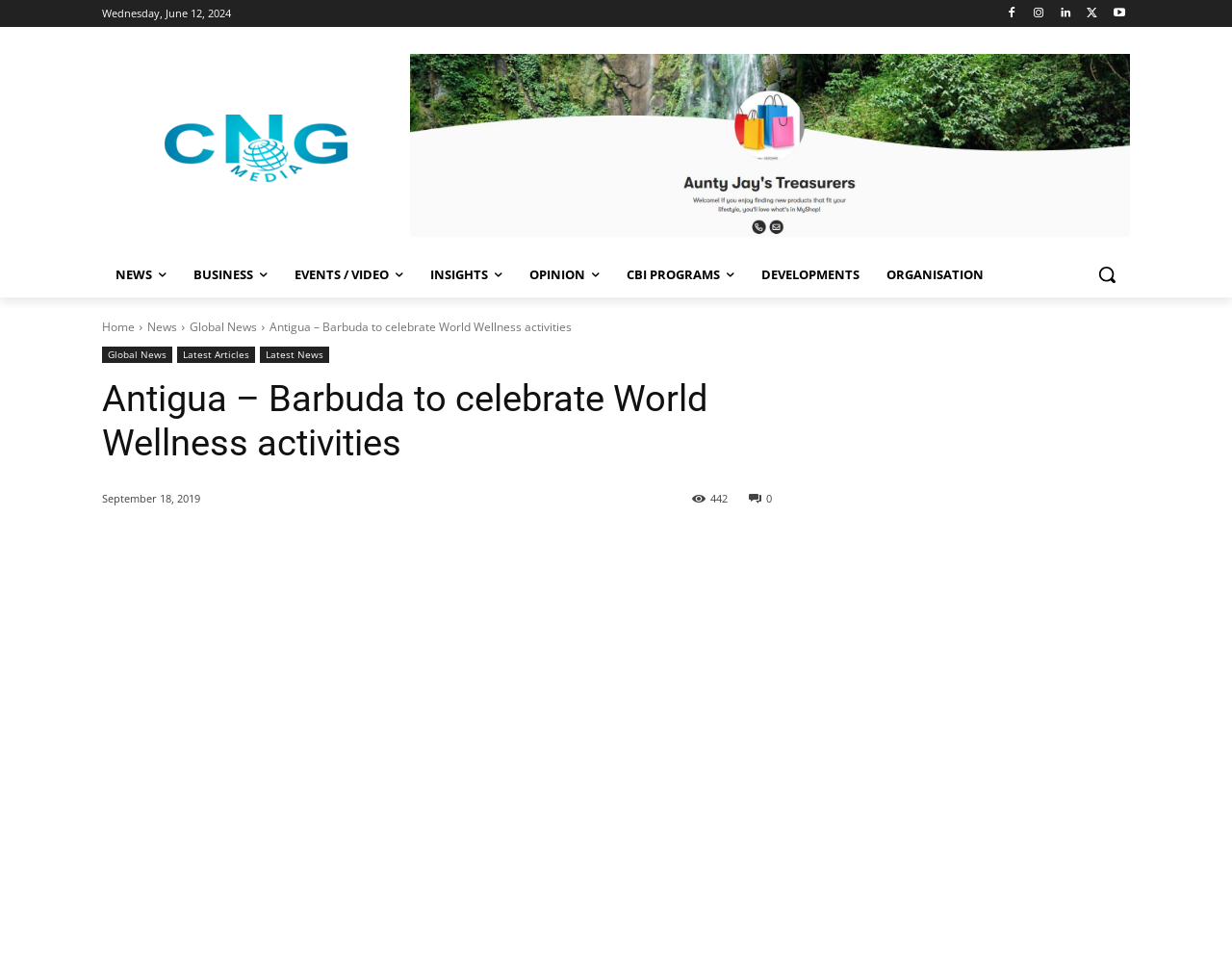How many links are there in the top navigation menu?
We need a detailed and exhaustive answer to the question. Please elaborate.

I counted the links in the top navigation menu by looking at the elements with the bounding box coordinates [0.083, 0.263, 0.146, 0.311], [0.146, 0.263, 0.228, 0.311], [0.228, 0.263, 0.338, 0.311], [0.338, 0.263, 0.419, 0.311], [0.419, 0.263, 0.498, 0.311], [0.498, 0.263, 0.607, 0.311], [0.607, 0.263, 0.709, 0.311], and [0.709, 0.263, 0.809, 0.311]. There are 8 links in total.